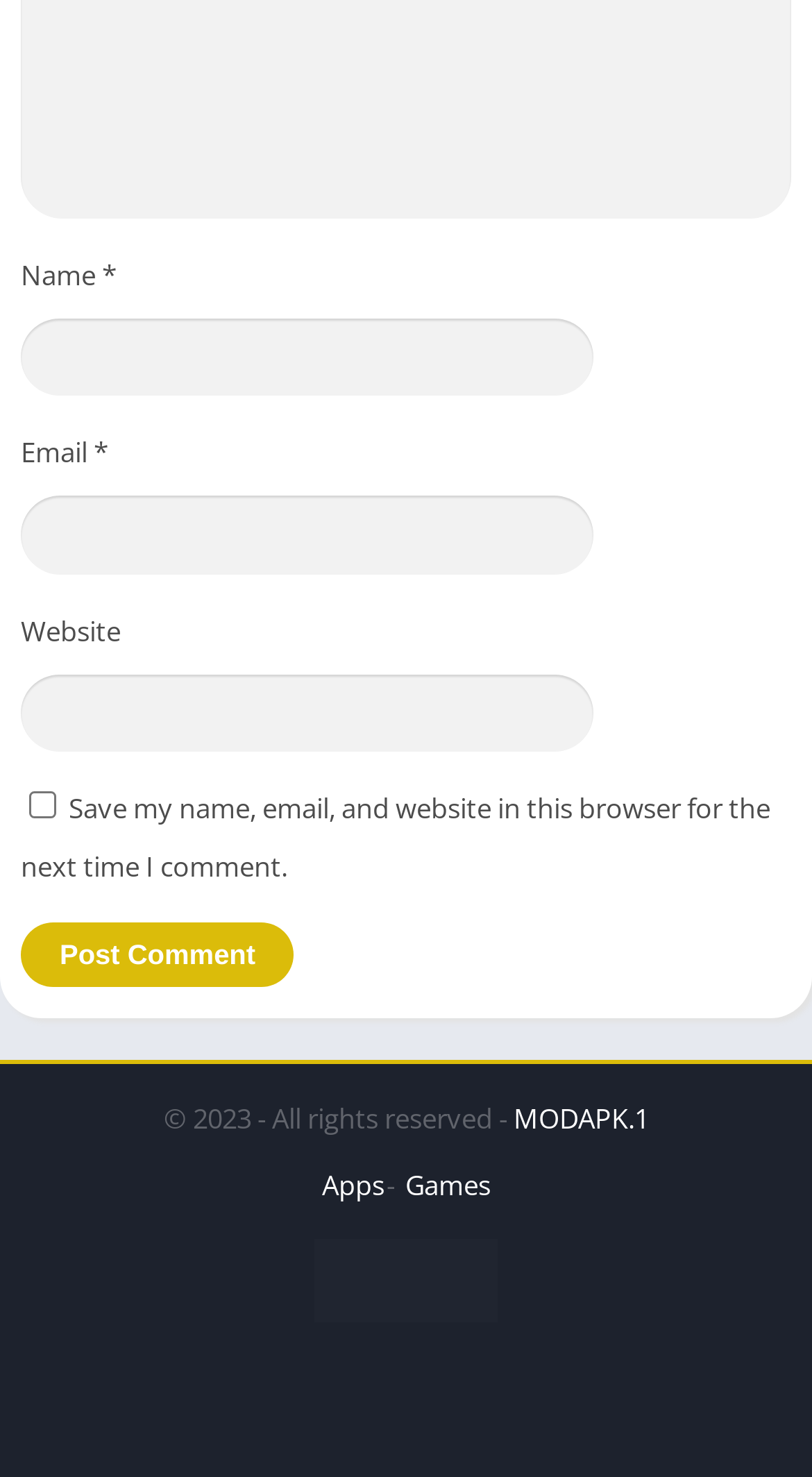What is the purpose of the checkbox?
Answer the question with just one word or phrase using the image.

Save comment info